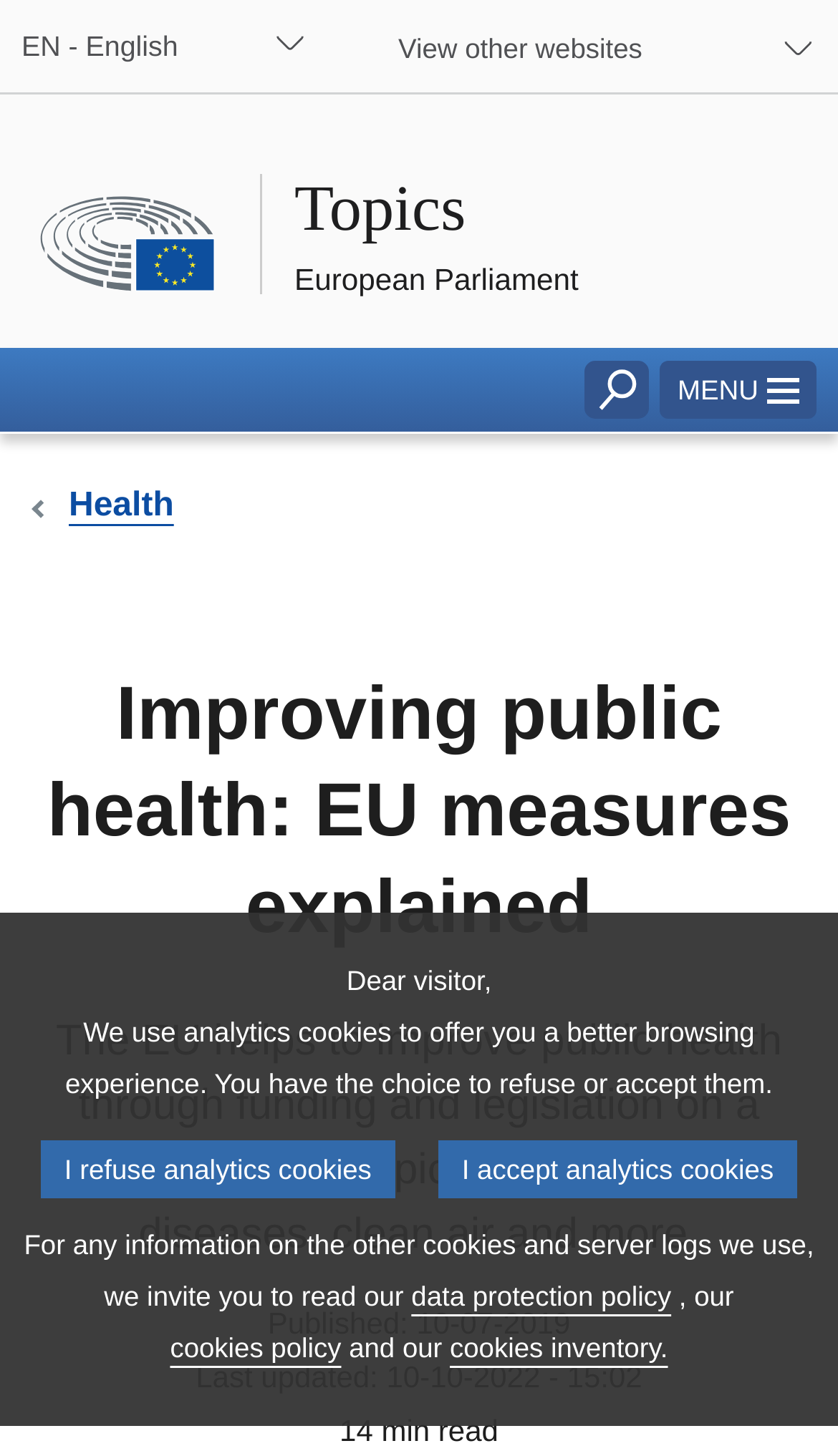Find and provide the bounding box coordinates for the UI element described with: "View other websites".

[0.444, 0.0, 1.0, 0.064]